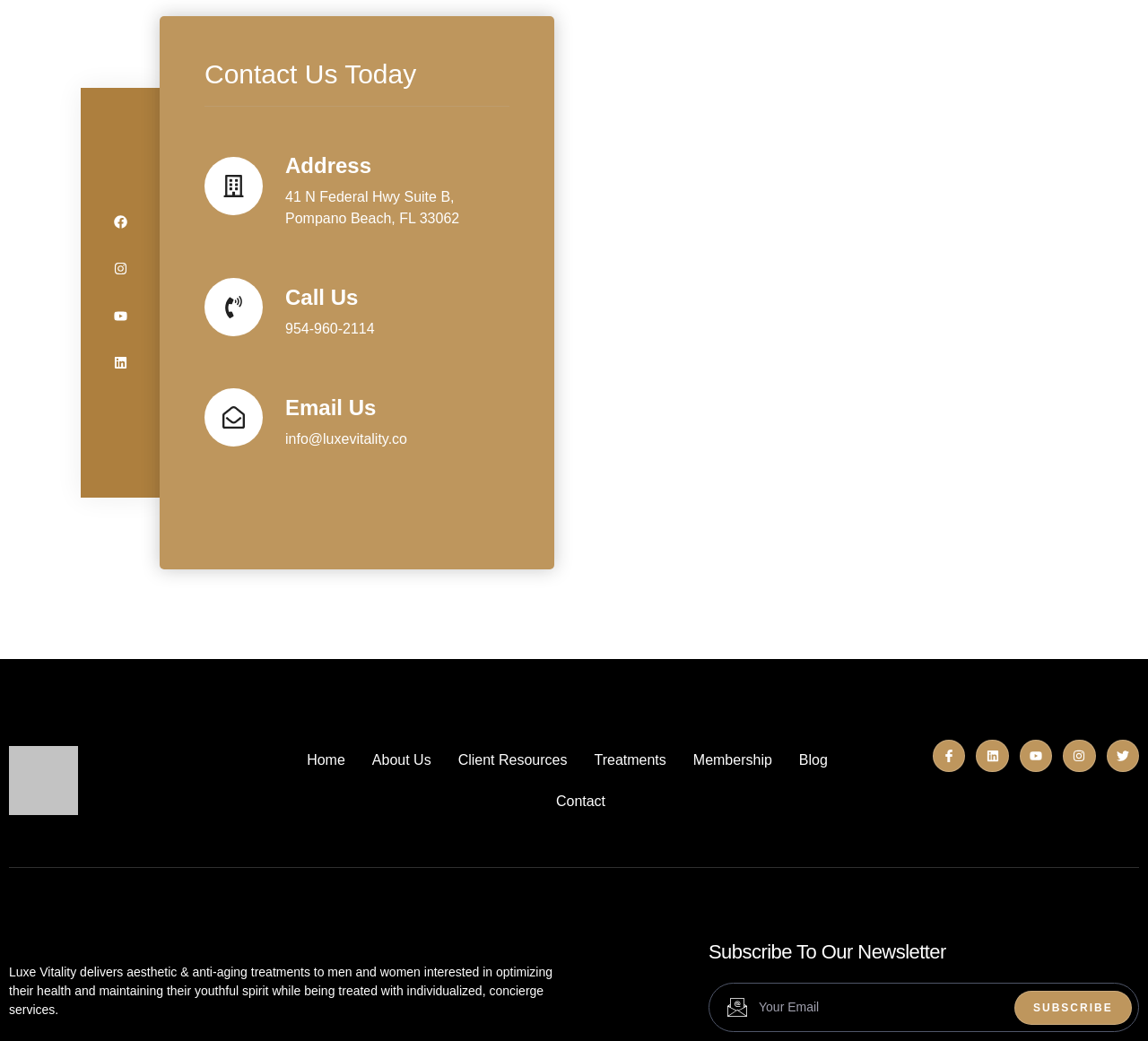What is the email address to contact Luxe Vitality?
Using the information presented in the image, please offer a detailed response to the question.

I found the email address by looking at the static text element with the bounding box coordinates [0.248, 0.414, 0.355, 0.429] which contains the email address.